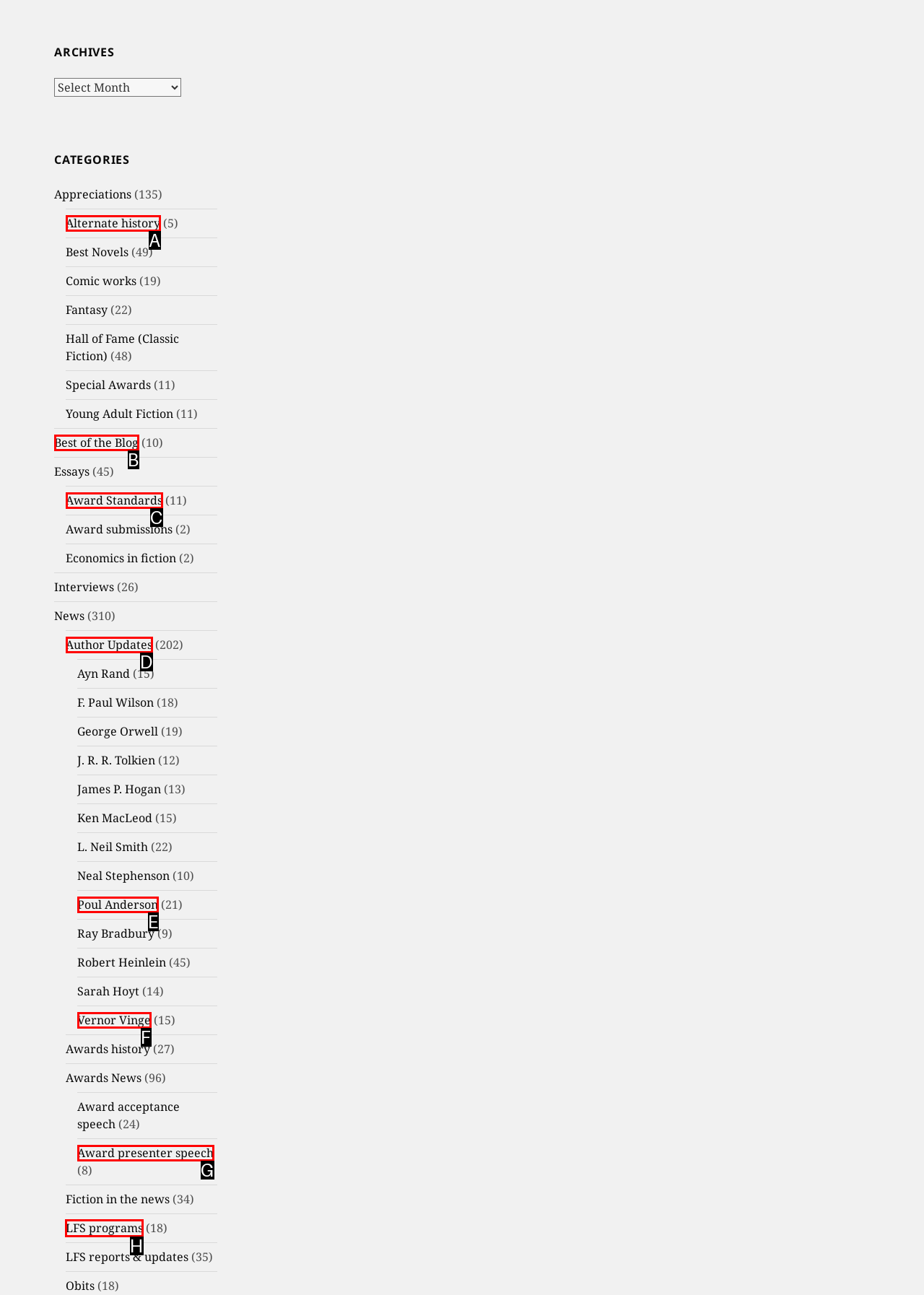Indicate which red-bounded element should be clicked to perform the task: Explore the 'LFS programs' section Answer with the letter of the correct option.

H